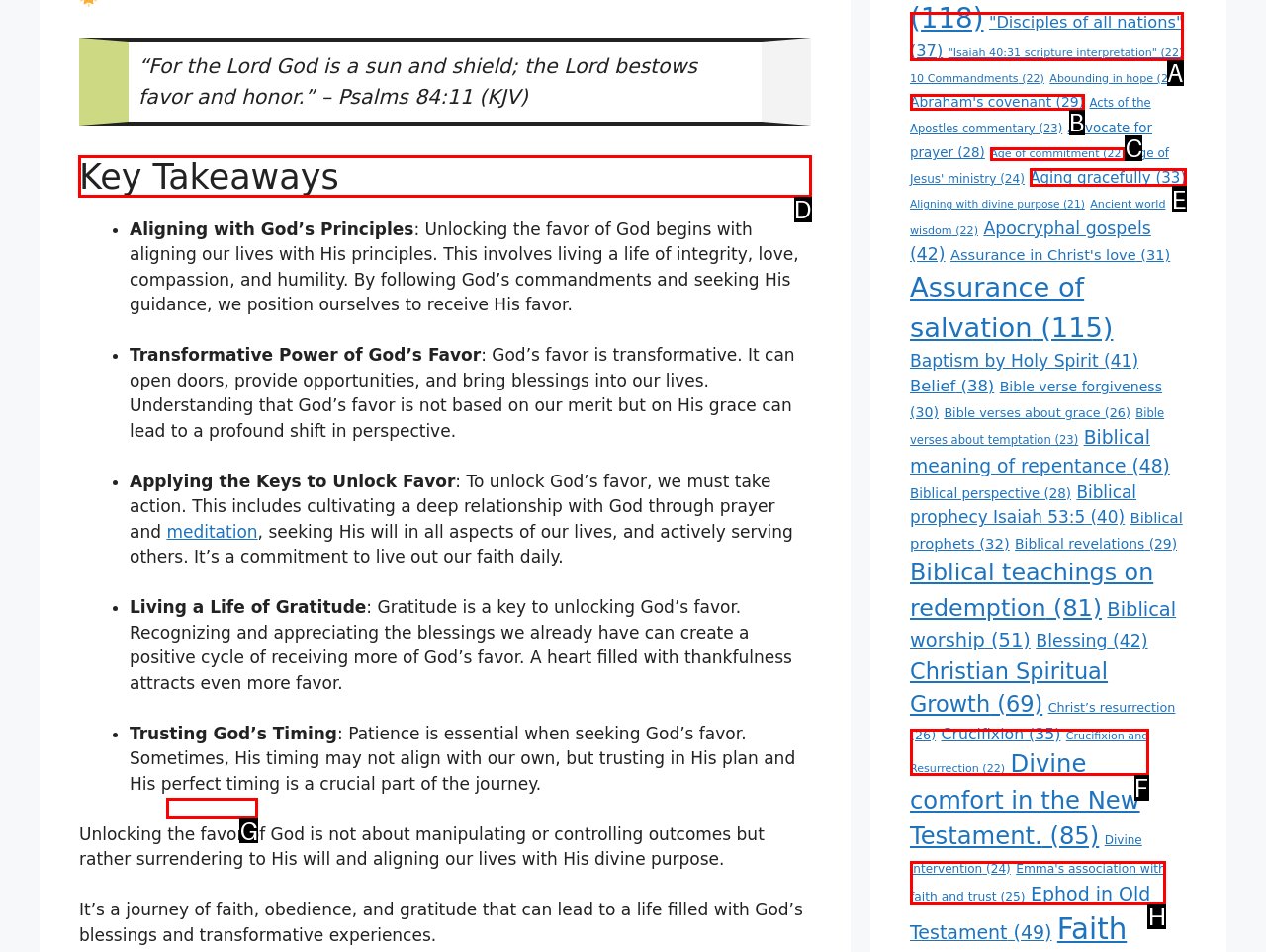Which HTML element should be clicked to complete the following task: Read 'Key Takeaways'?
Answer with the letter corresponding to the correct choice.

D